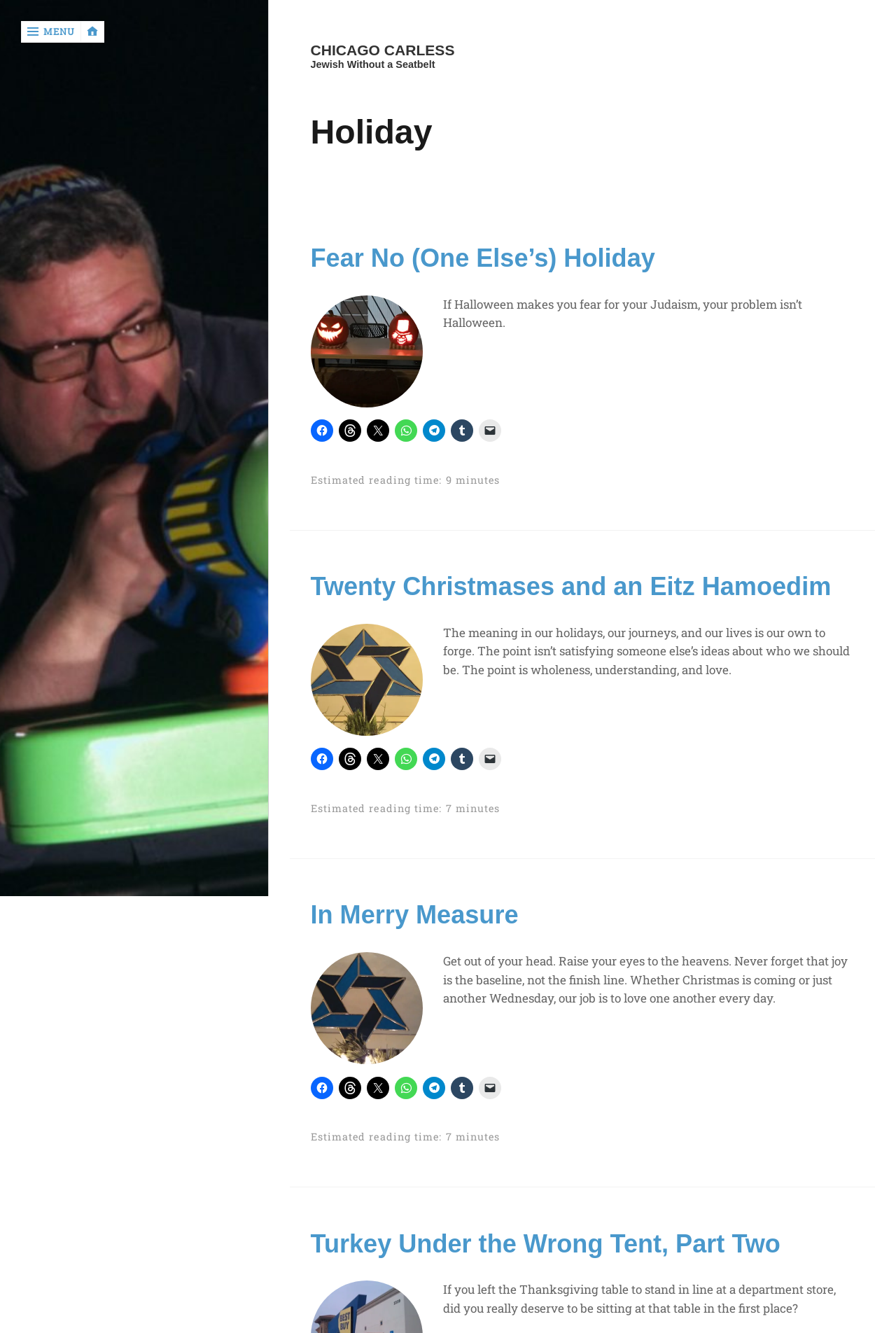What is the main topic of this webpage?
Please elaborate on the answer to the question with detailed information.

Based on the webpage structure and content, it appears that the main topic of this webpage is related to holidays, specifically Christmas and Judaism. The headings and article titles suggest a focus on personal reflections and stories about holidays.